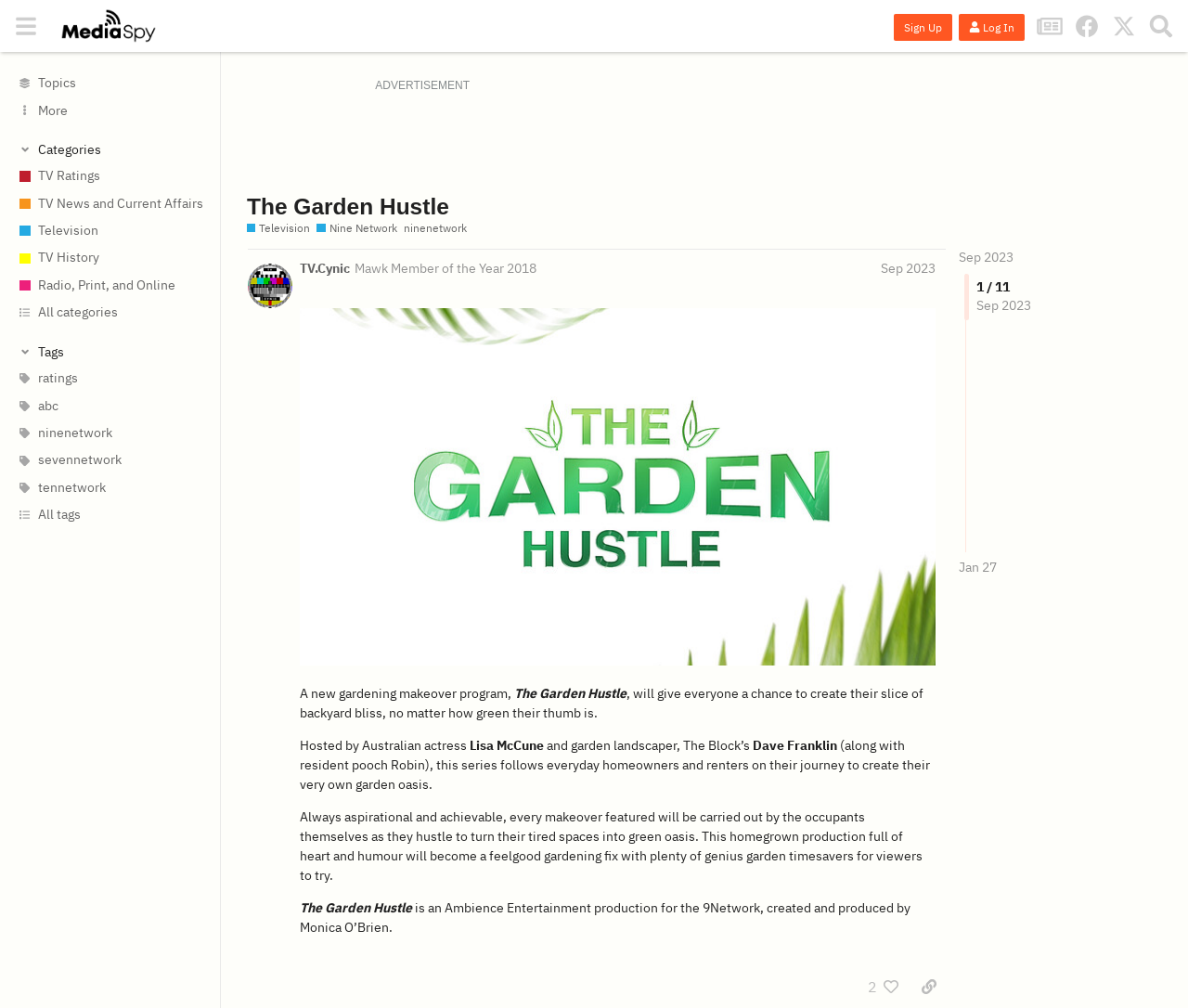Mark the bounding box of the element that matches the following description: "Log In".

[0.807, 0.014, 0.862, 0.04]